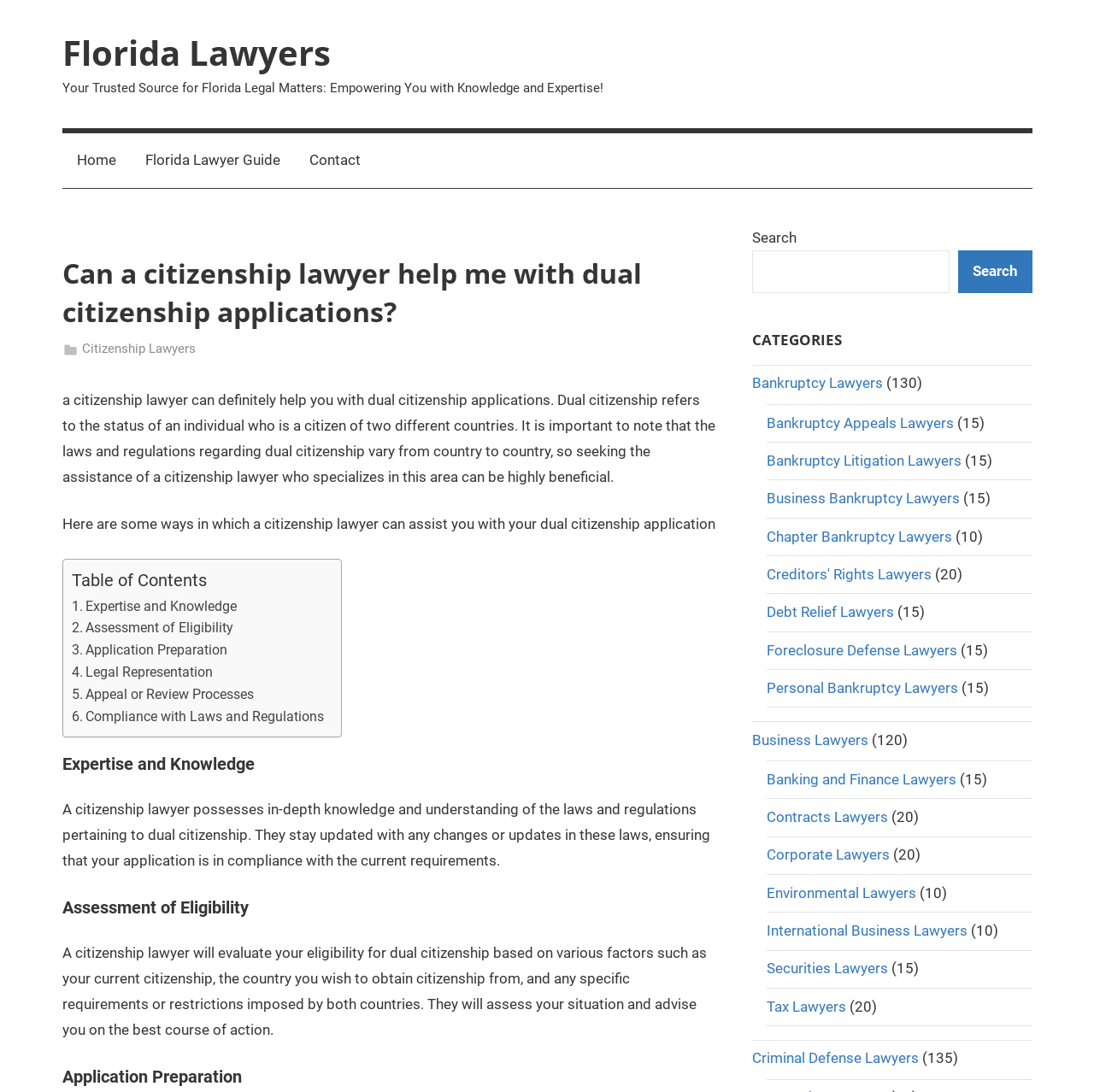Determine the main headline from the webpage and extract its text.

Can a citizenship lawyer help me with dual citizenship applications?